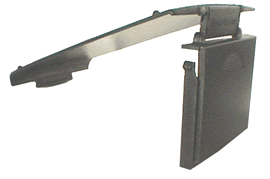Describe all the elements visible in the image meticulously.

The image depicts the FlipCover accessory designed for the Handspring Visor series, showcasing its innovative design. The FlipCover features a hinged mechanism that allows for a secure snap-on fit while also providing the versatility to swing the cover fully around to the back of the device. This design addresses previous user concerns regarding the bulkiness of carrying cases, allowing the Visor to be easily stored in pockets or bags without sacrificing protection. The FlipCover is compatible with various Visor models, including the Visor, Visor Deluxe, and Visor Platinum, and is available in multiple colors to suit personal preferences.